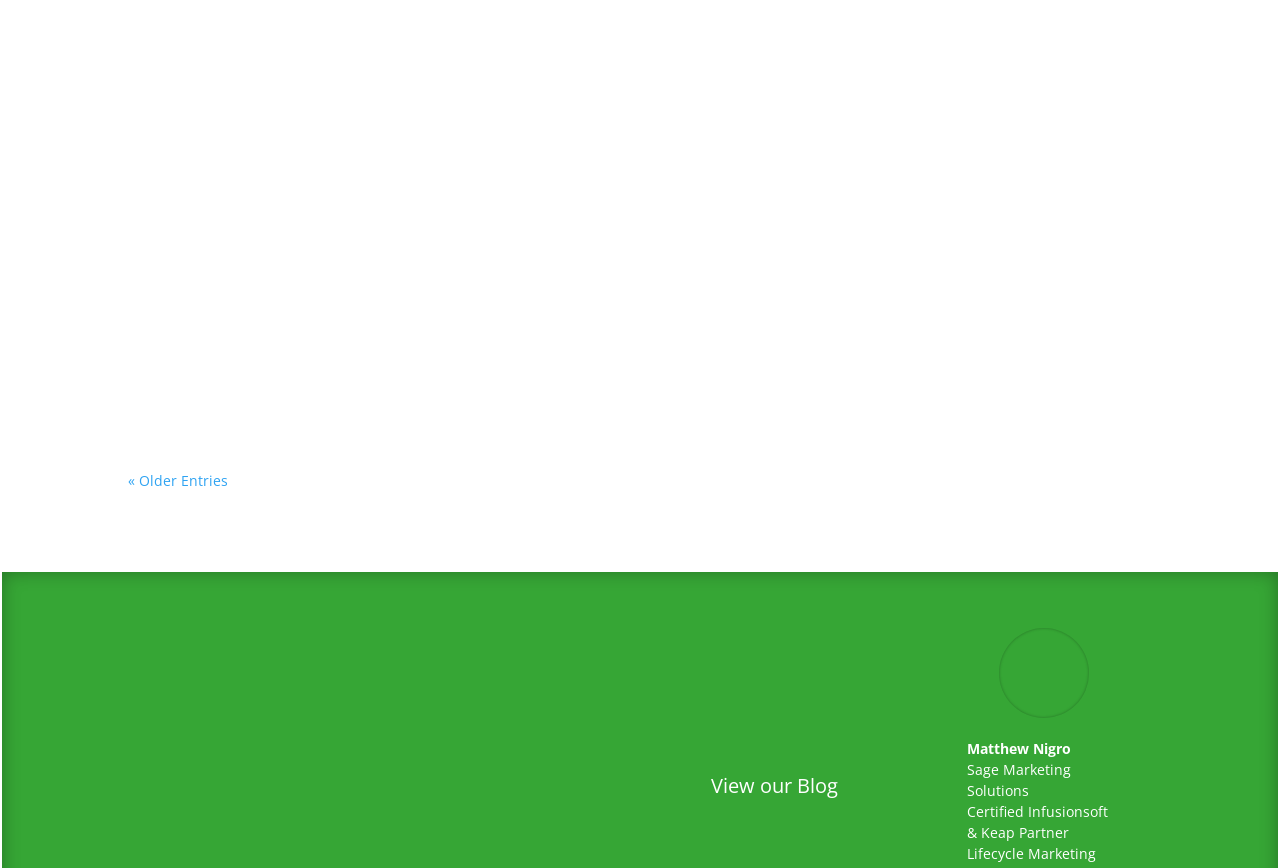From the webpage screenshot, predict the bounding box of the UI element that matches this description: "Blog".

[0.191, 0.362, 0.213, 0.383]